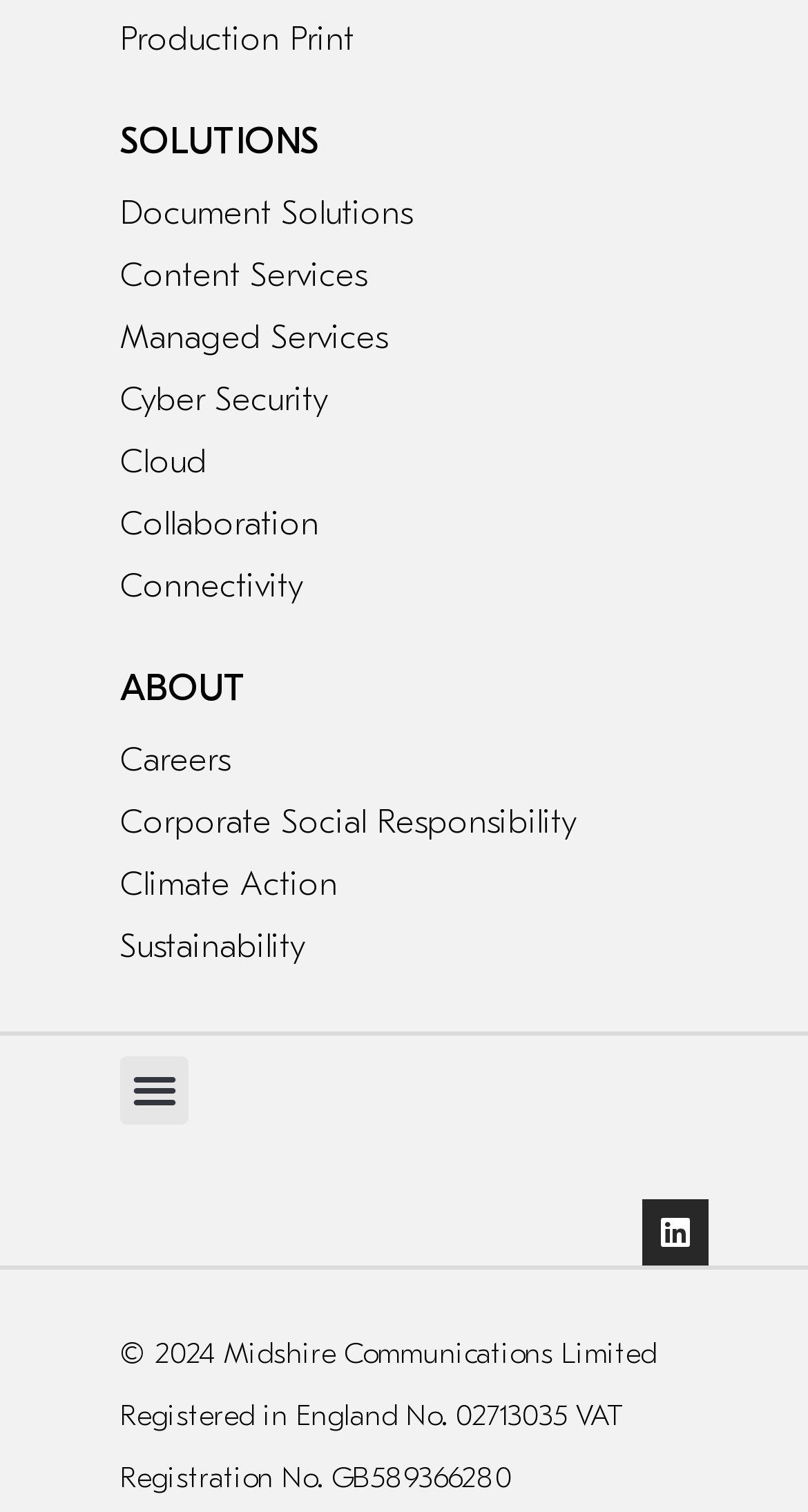Answer the following in one word or a short phrase: 
How can I connect with the company on social media?

Linkedin